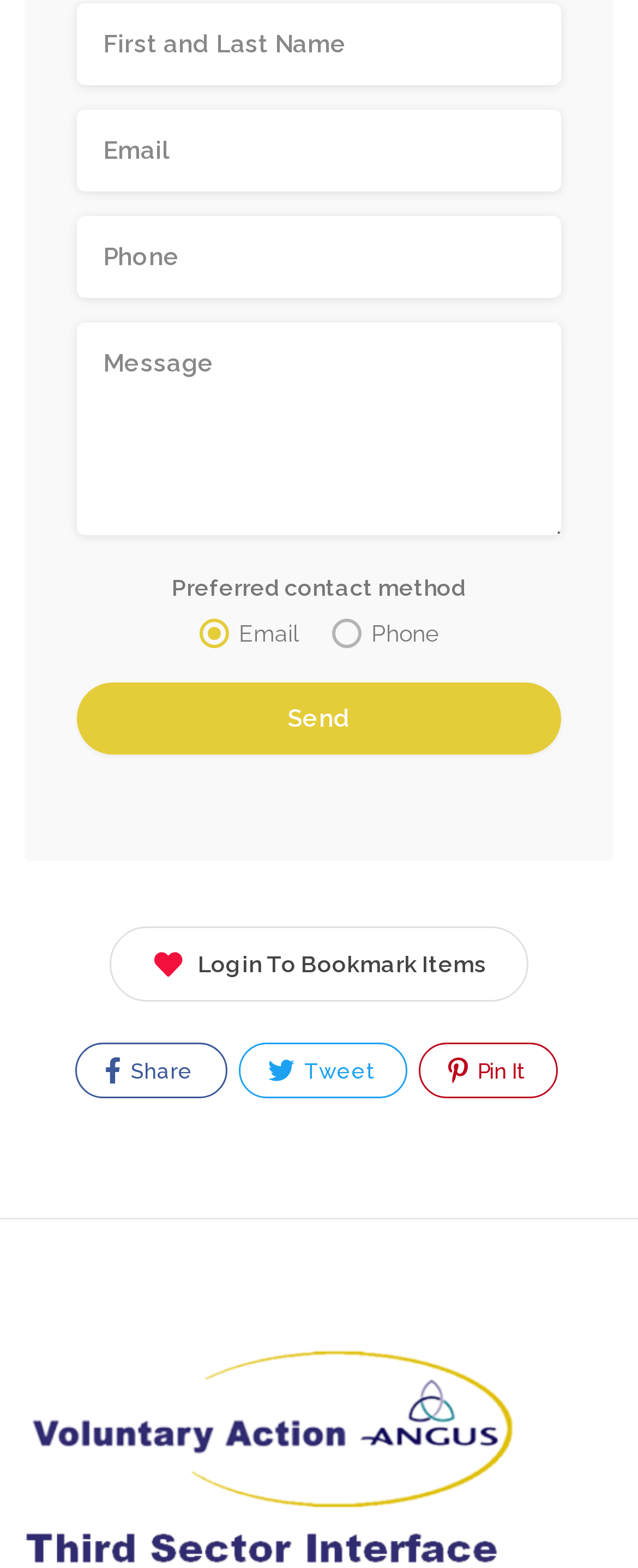Respond to the question below with a single word or phrase:
What are the preferred contact methods?

Email and Phone